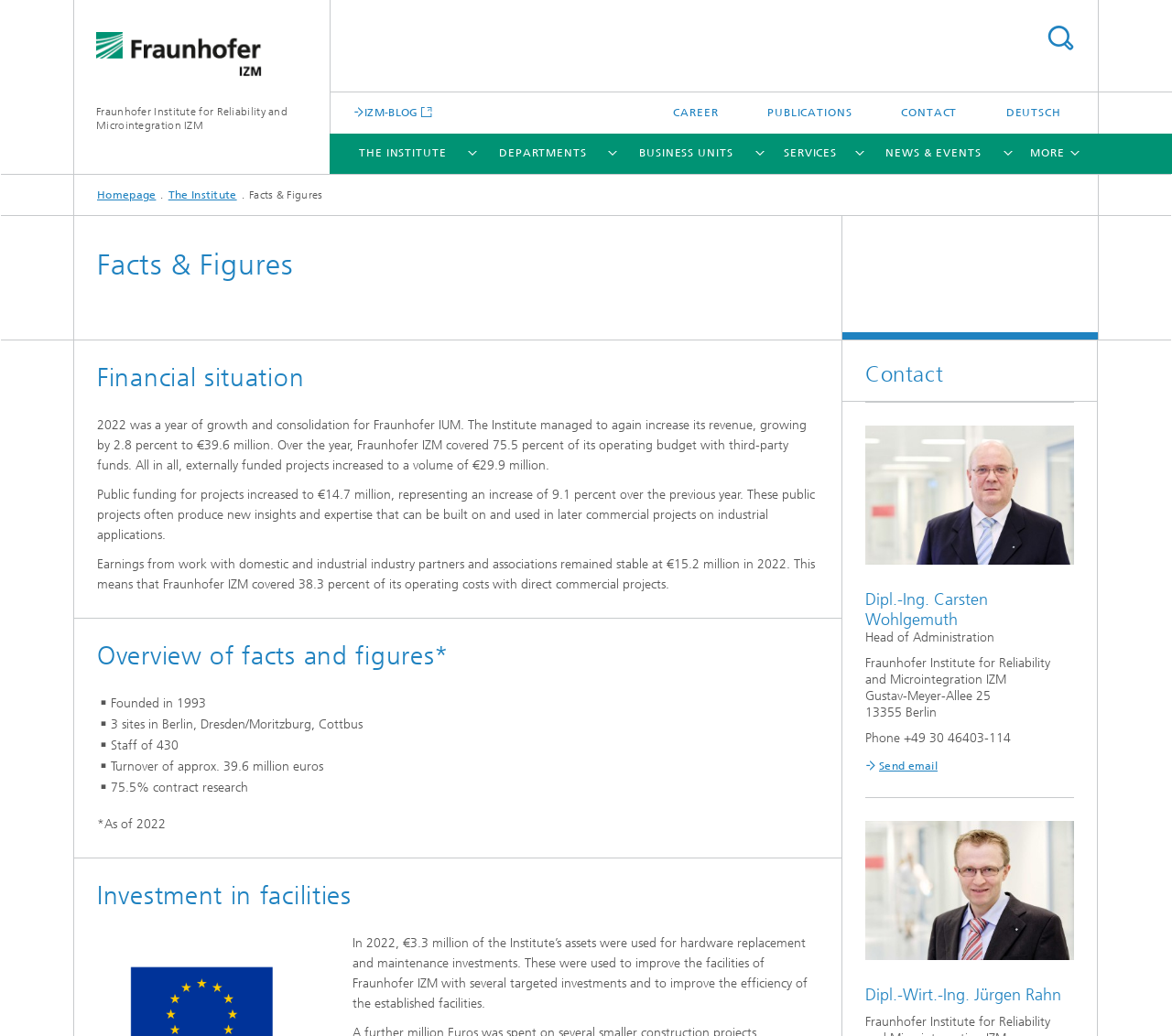Identify the bounding box coordinates for the element that needs to be clicked to fulfill this instruction: "Contact Fraunhofer IZM". Provide the coordinates in the format of four float numbers between 0 and 1: [left, top, right, bottom].

[0.749, 0.089, 0.836, 0.129]